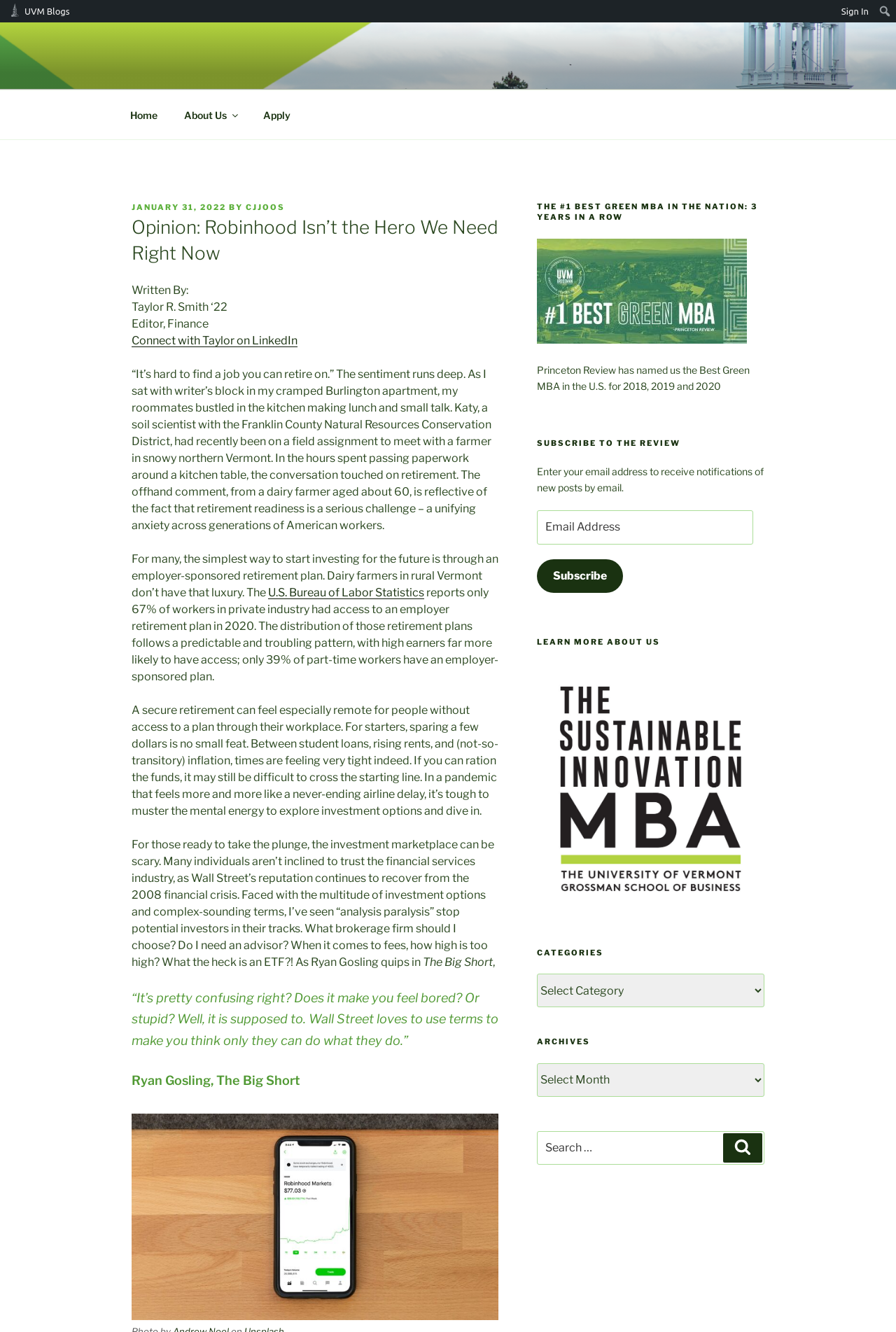Identify the bounding box coordinates of the area that should be clicked in order to complete the given instruction: "Search for something". The bounding box coordinates should be four float numbers between 0 and 1, i.e., [left, top, right, bottom].

[0.977, 0.002, 0.998, 0.015]